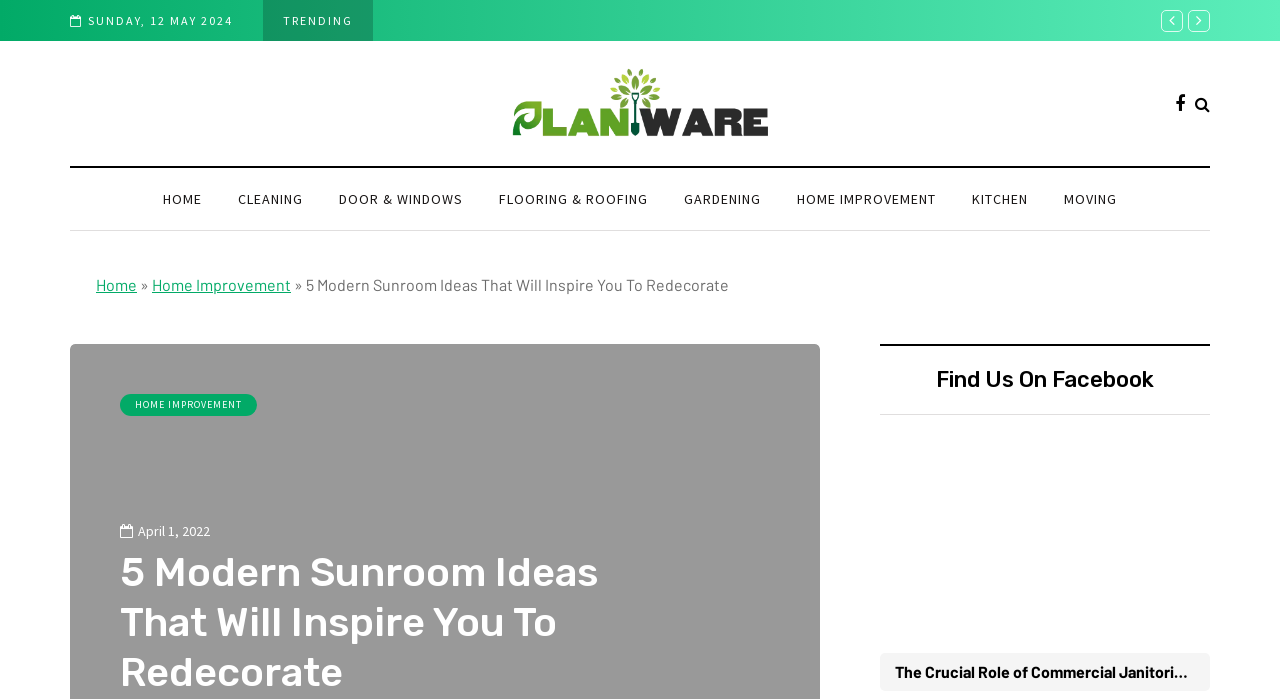Please provide a brief answer to the following inquiry using a single word or phrase:
What is the date of the article?

April 1, 2022